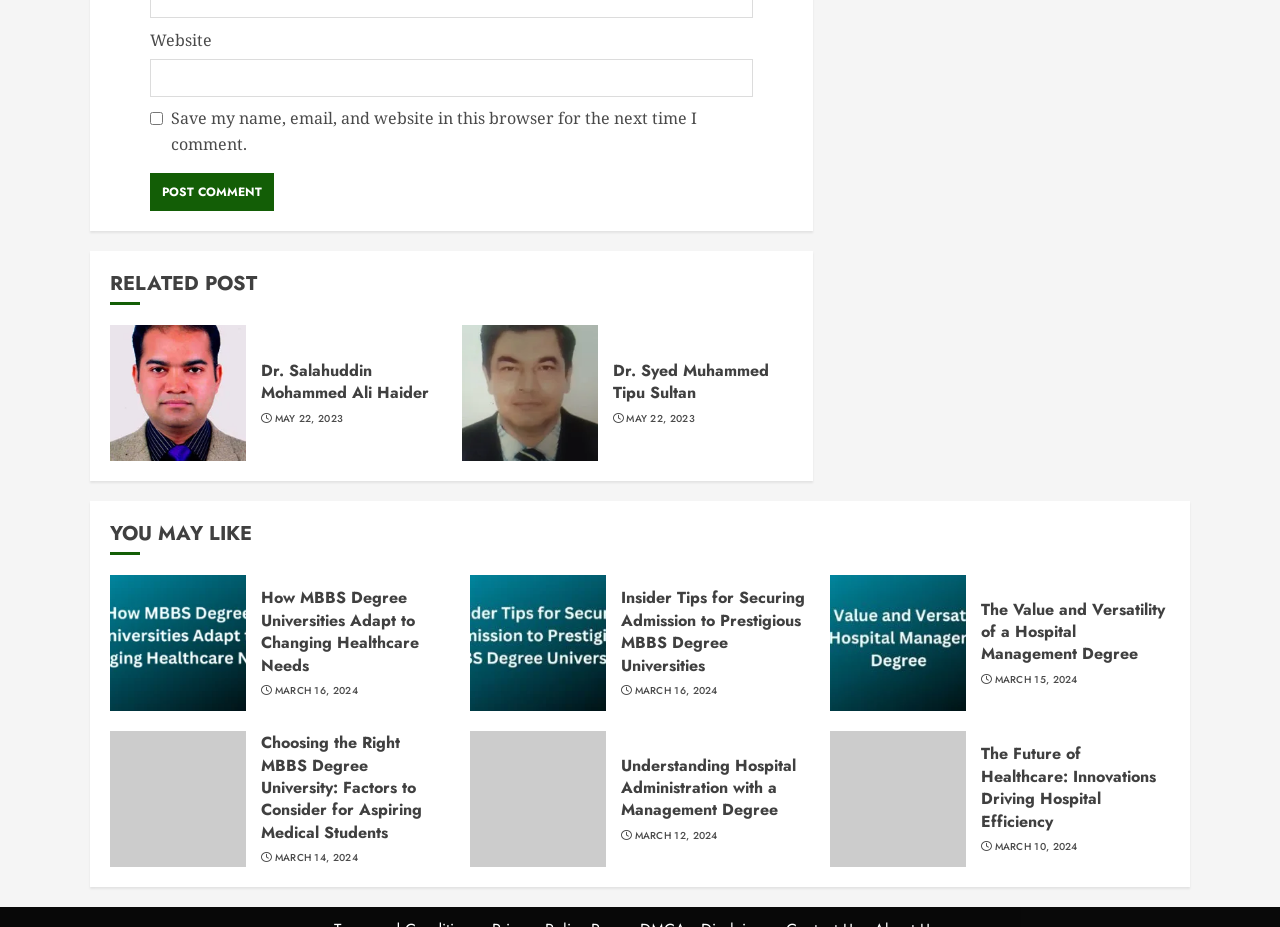Using the information in the image, give a comprehensive answer to the question: 
How many related posts are there?

I counted the number of headings with the text 'RELATED POST' and found 5 related posts.